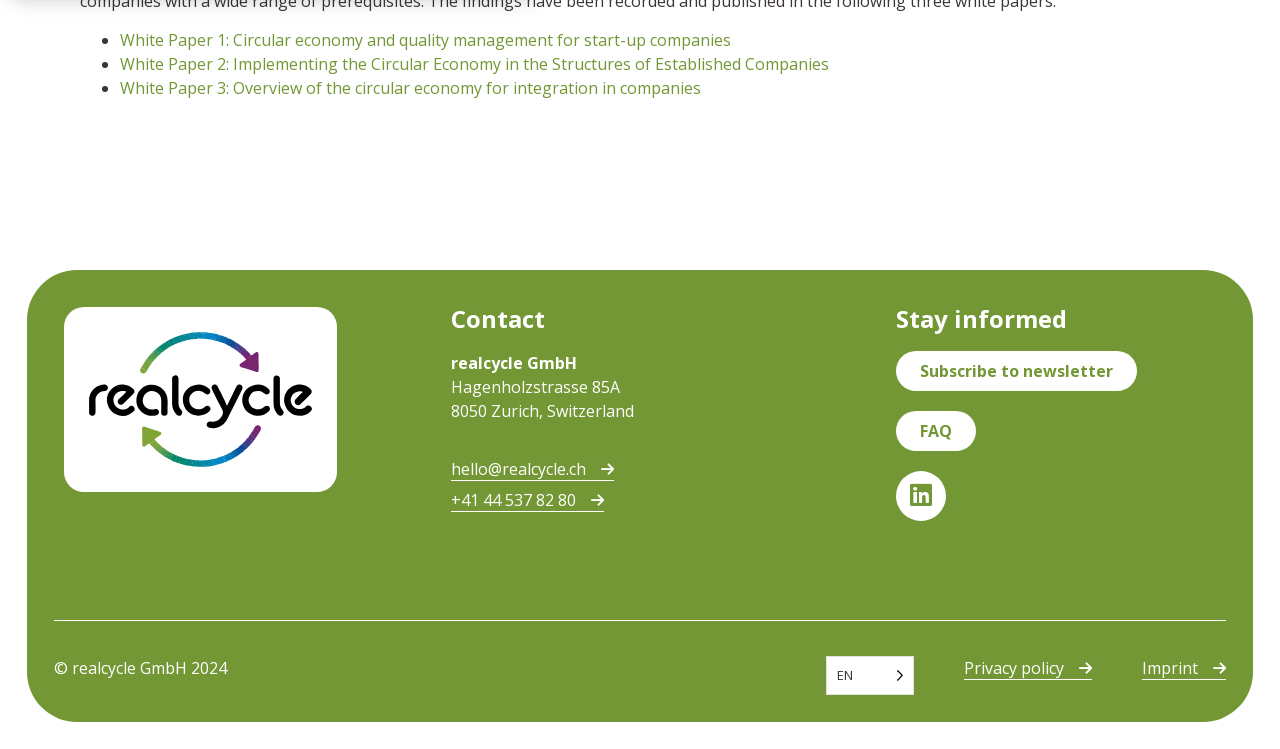Specify the bounding box coordinates for the region that must be clicked to perform the given instruction: "Subscribe to newsletter".

[0.7, 0.468, 0.888, 0.522]